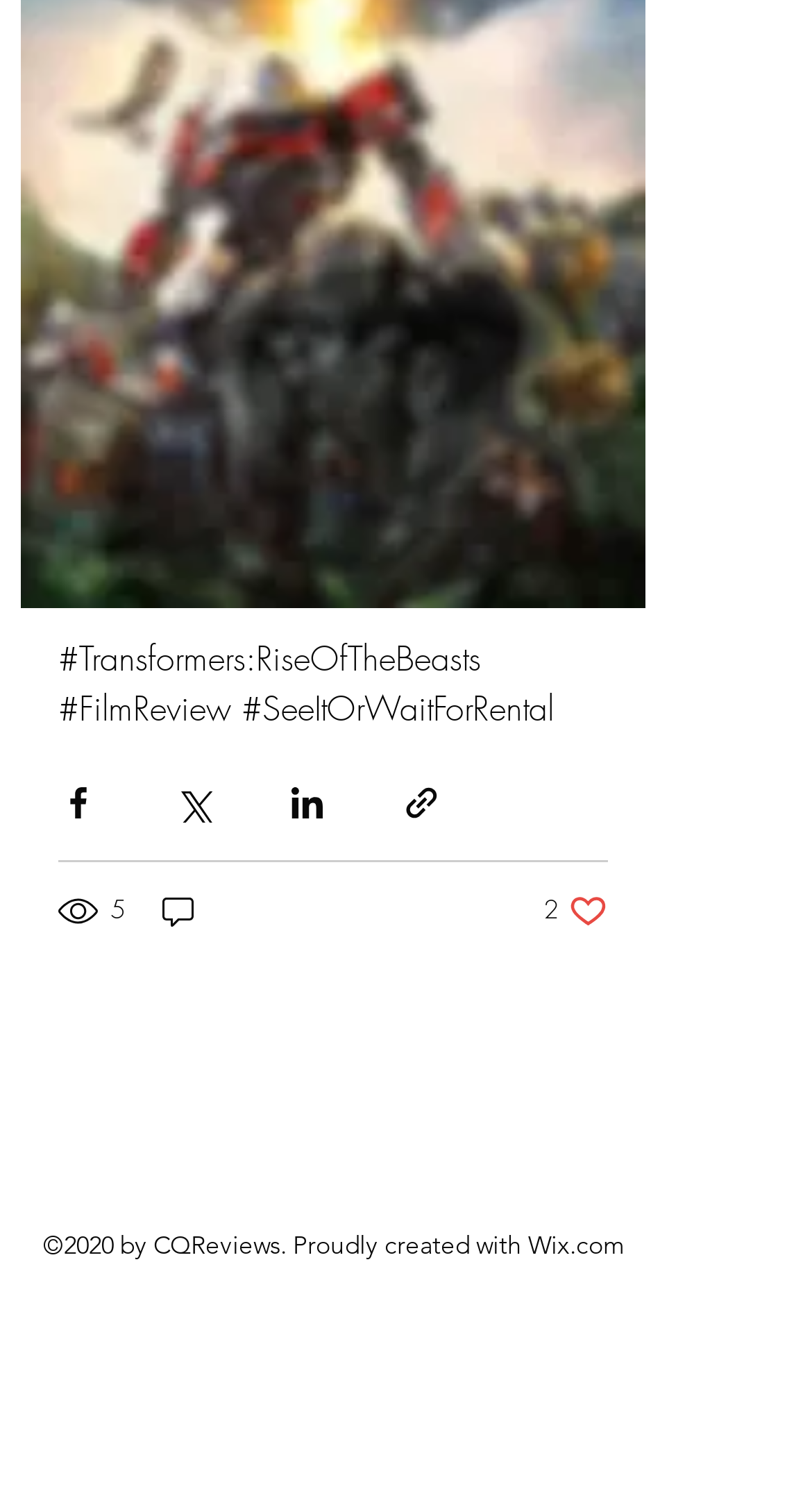Bounding box coordinates are specified in the format (top-left x, top-left y, bottom-right x, bottom-right y). All values are floating point numbers bounded between 0 and 1. Please provide the bounding box coordinate of the region this sentence describes: aria-label="Share via Twitter"

[0.213, 0.52, 0.262, 0.546]